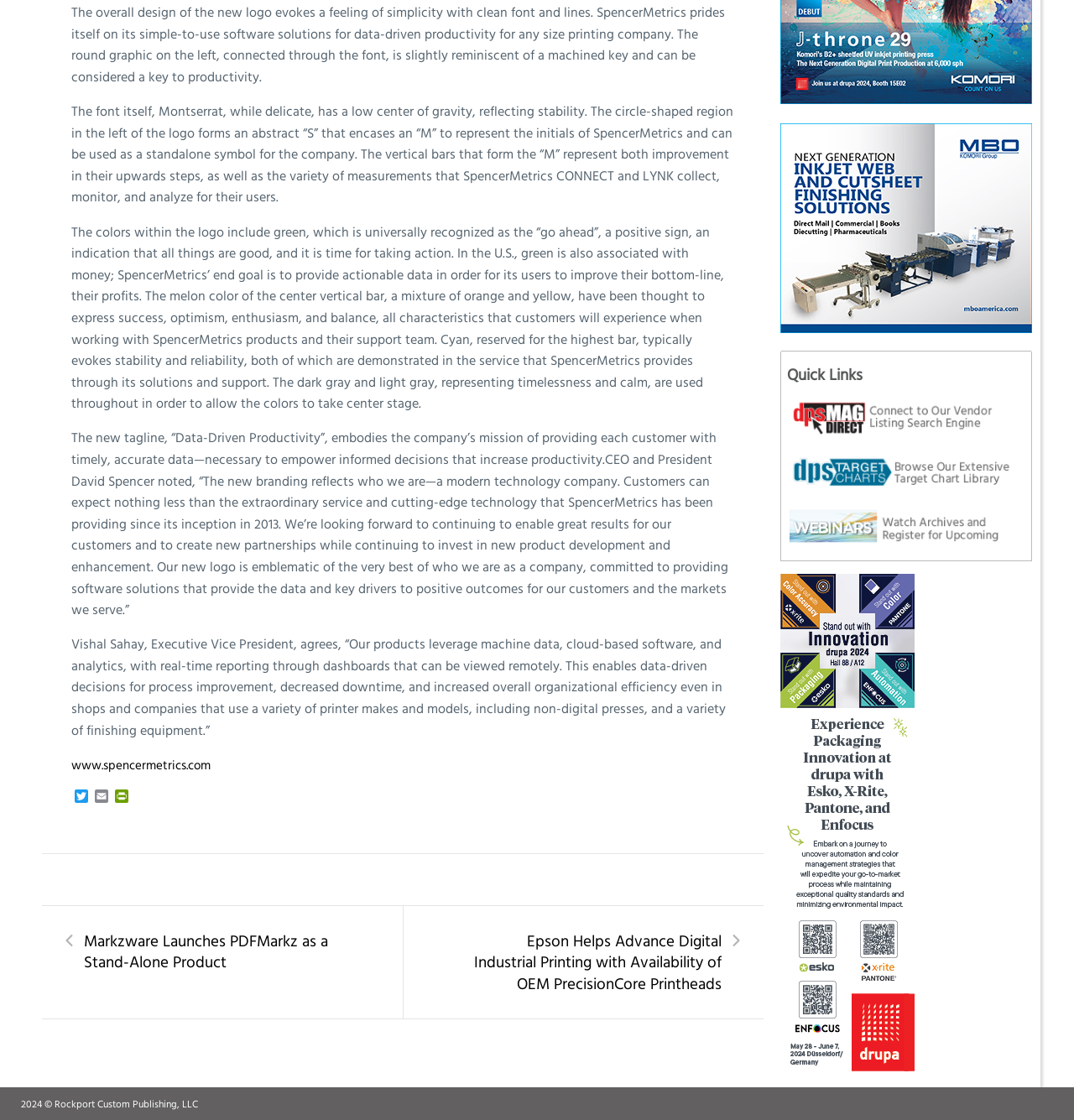Find and provide the bounding box coordinates for the UI element described here: "www.spencermetrics.com". The coordinates should be given as four float numbers between 0 and 1: [left, top, right, bottom].

[0.066, 0.674, 0.196, 0.691]